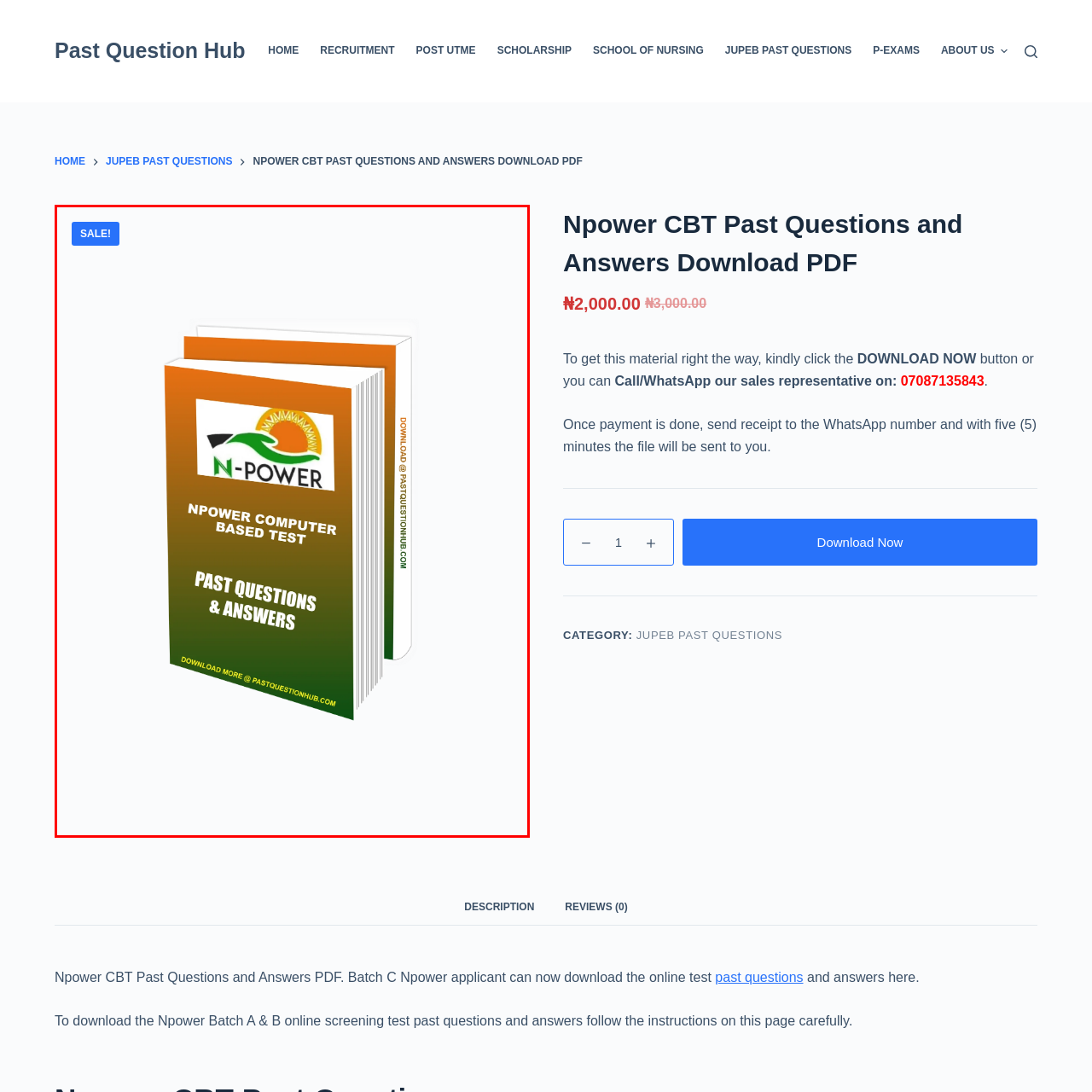What is the purpose of this image?
Look at the image within the red bounding box and provide a single word or phrase as an answer.

Marketing tool